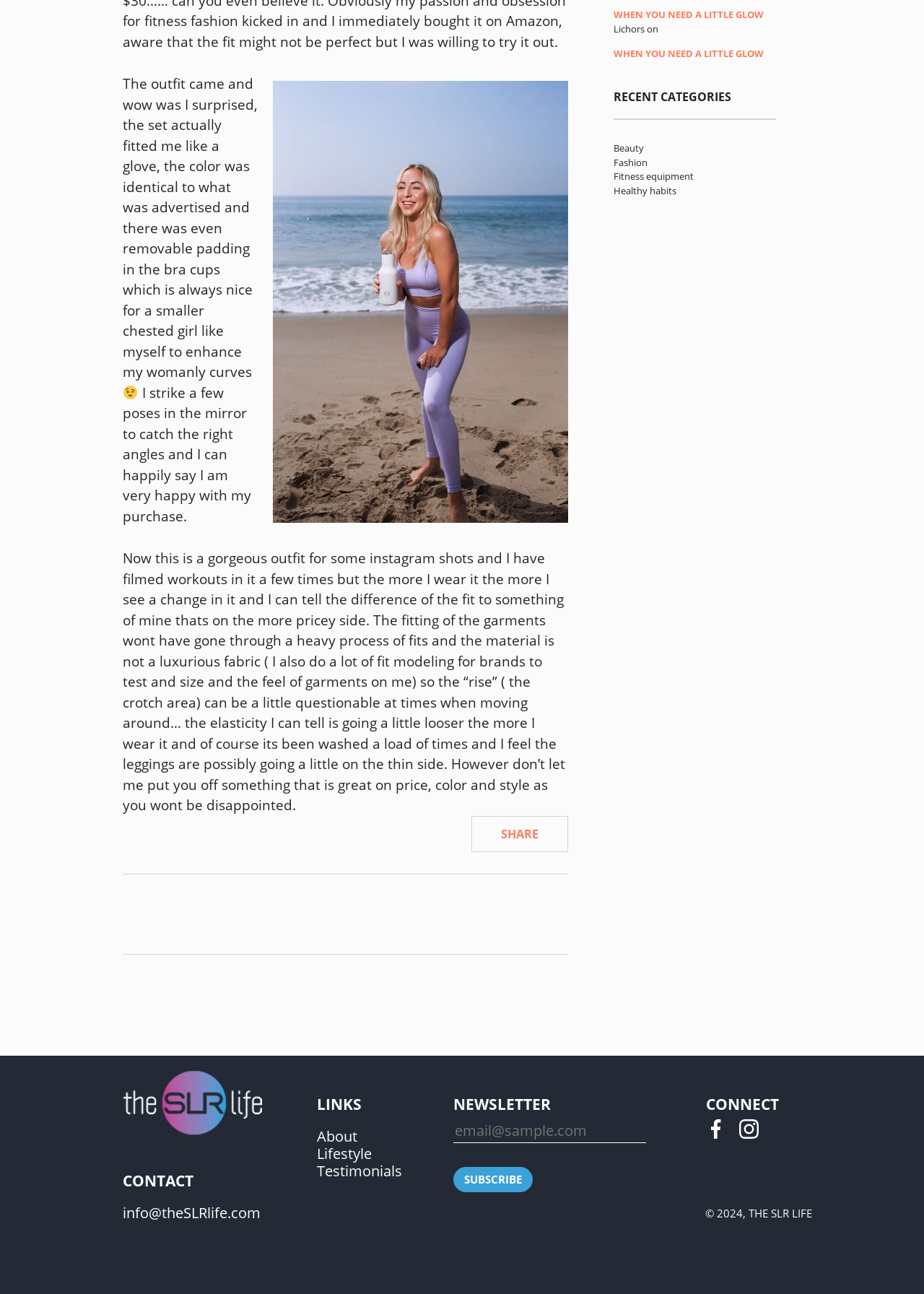What is the purpose of the 'SHARE' button?
Please provide a single word or phrase as your answer based on the image.

To share content